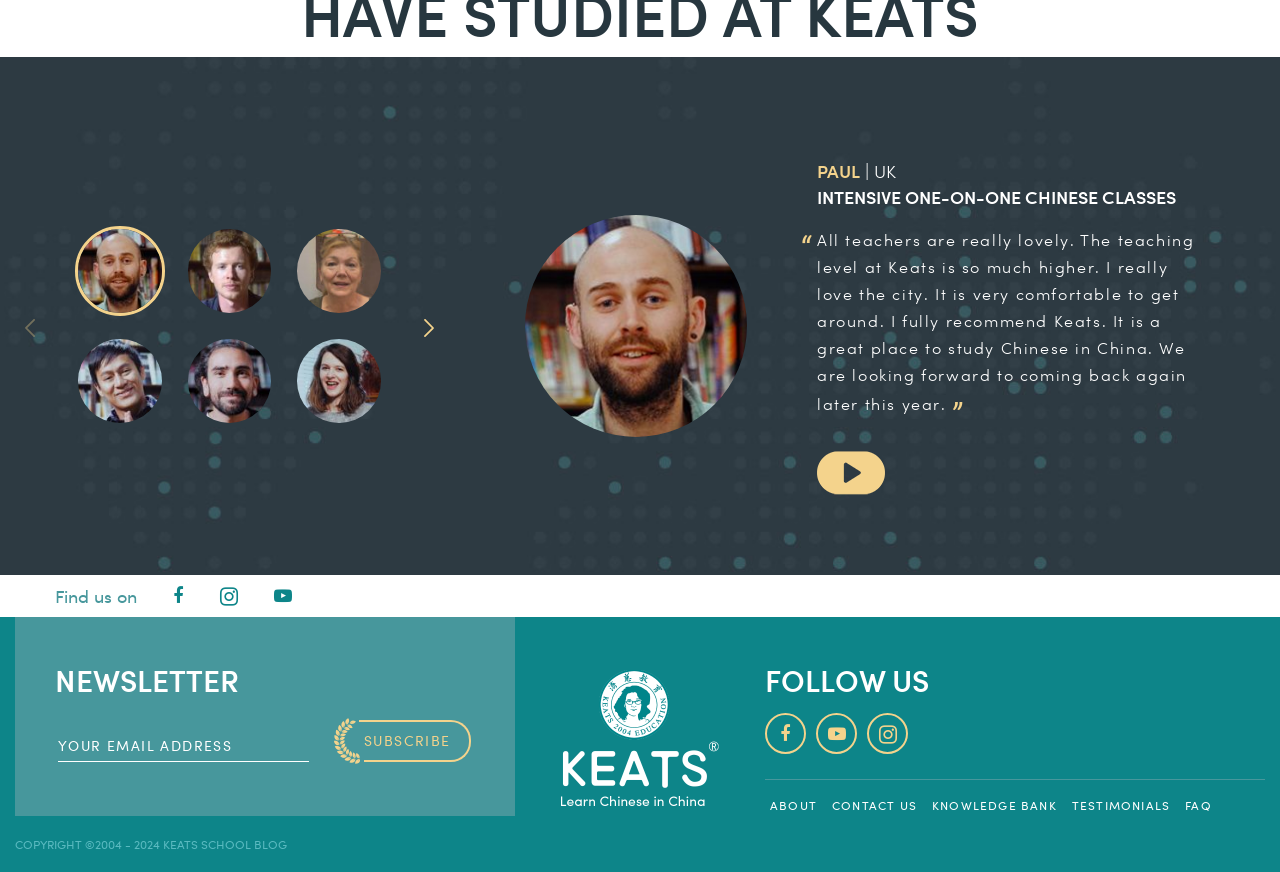Determine the bounding box coordinates of the clickable area required to perform the following instruction: "Click on Paul's profile". The coordinates should be represented as four float numbers between 0 and 1: [left, top, right, bottom].

[0.059, 0.26, 0.129, 0.363]